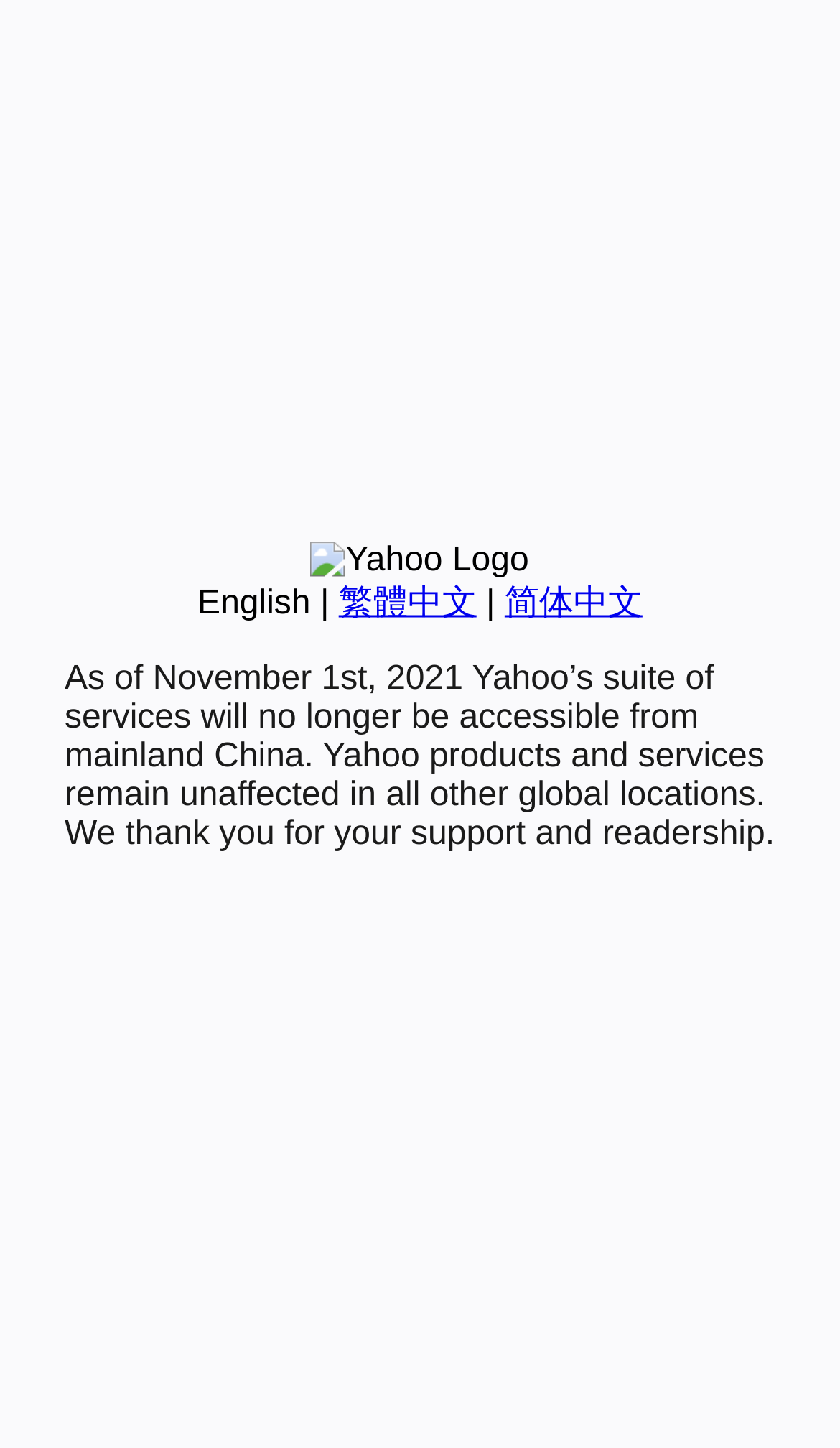Determine the bounding box coordinates in the format (top-left x, top-left y, bottom-right x, bottom-right y). Ensure all values are floating point numbers between 0 and 1. Identify the bounding box of the UI element described by: English

[0.235, 0.404, 0.37, 0.429]